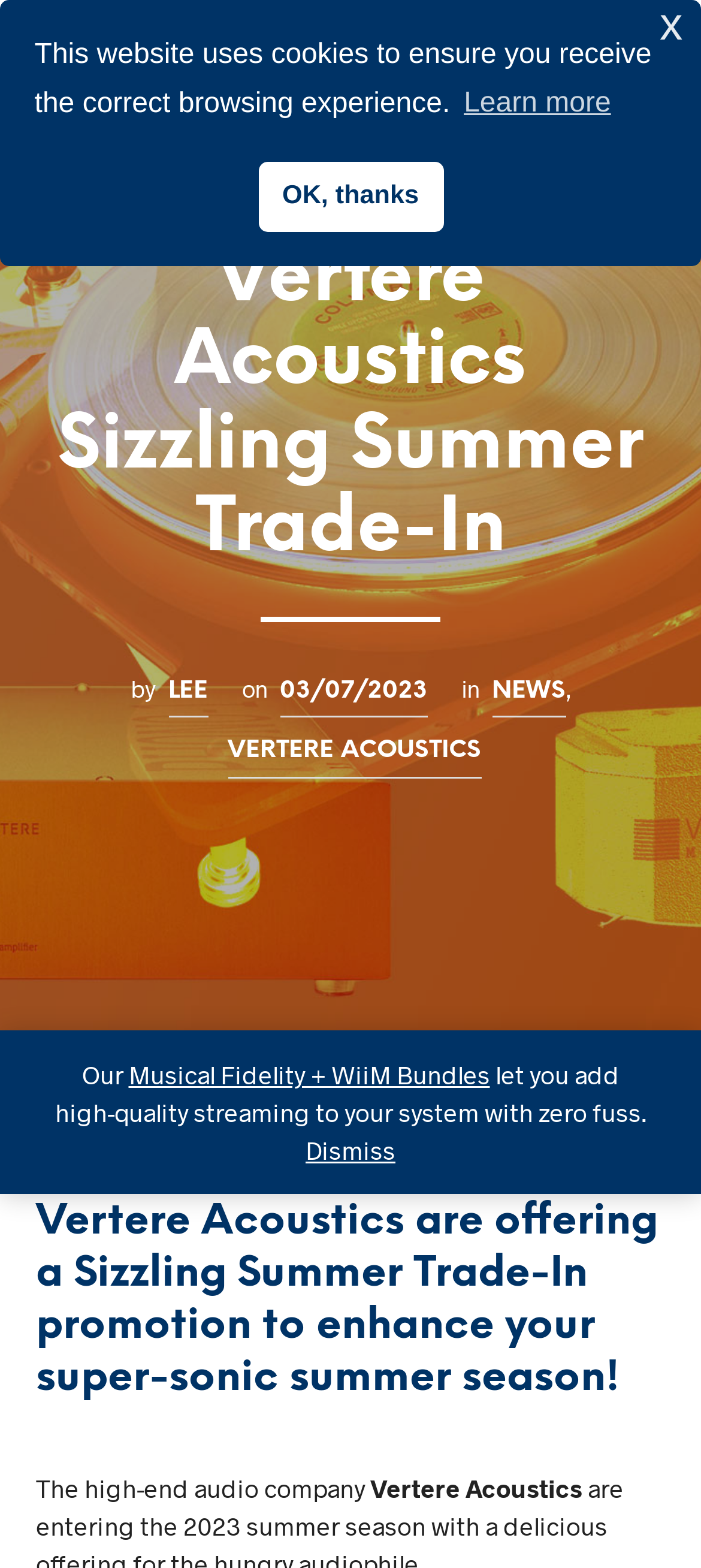What is the purpose of the 'shopping-bag' button?
Kindly offer a detailed explanation using the data available in the image.

I inferred the purpose of the 'shopping-bag' button by its name and its position on the page, which suggests that it is used to view the items in the shopping bag.